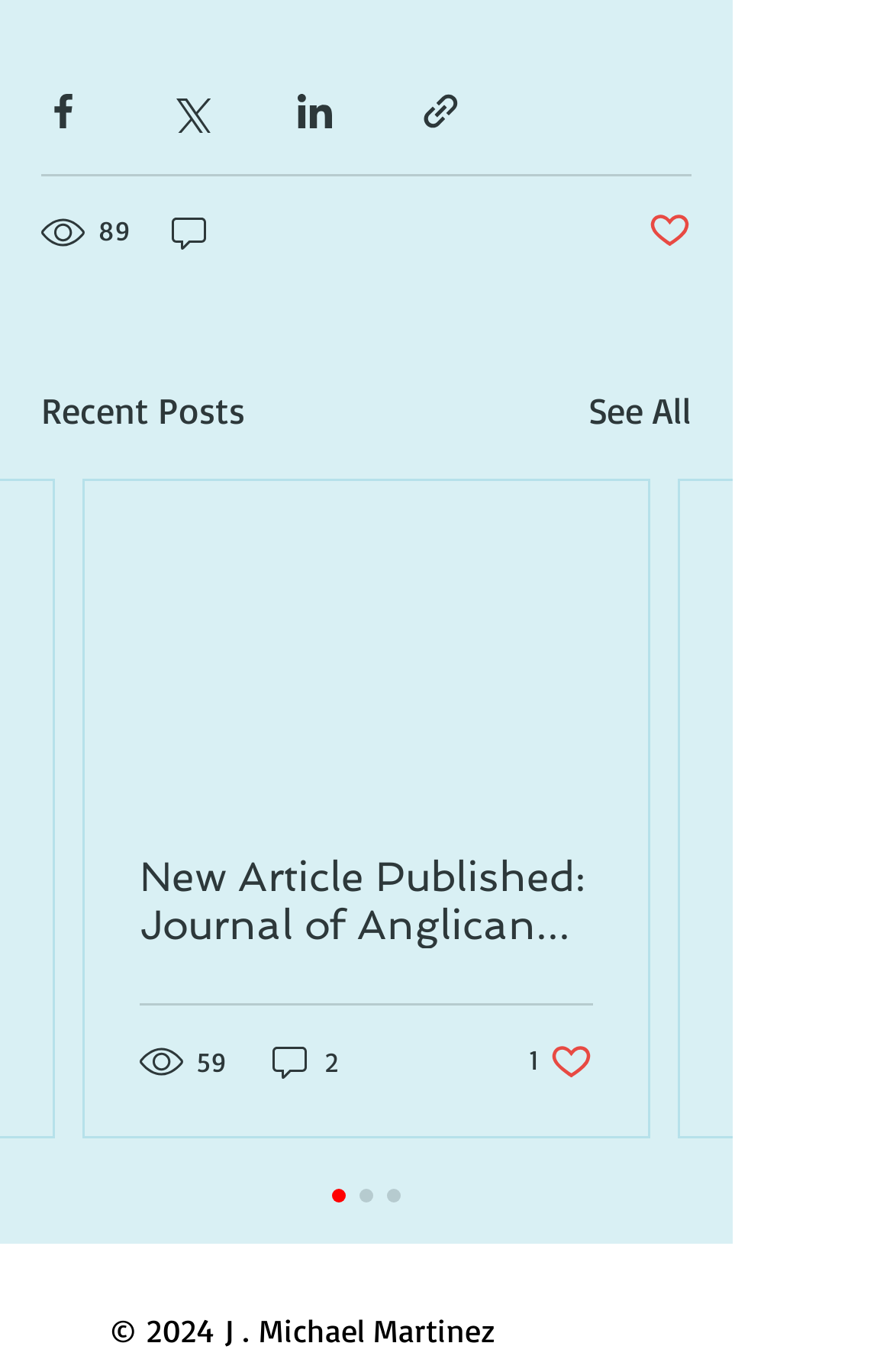Based on the image, please elaborate on the answer to the following question:
What is the number of views for the first article?

I looked at the article section and found the text '59 views' next to the first article, which indicates the number of views for that article.